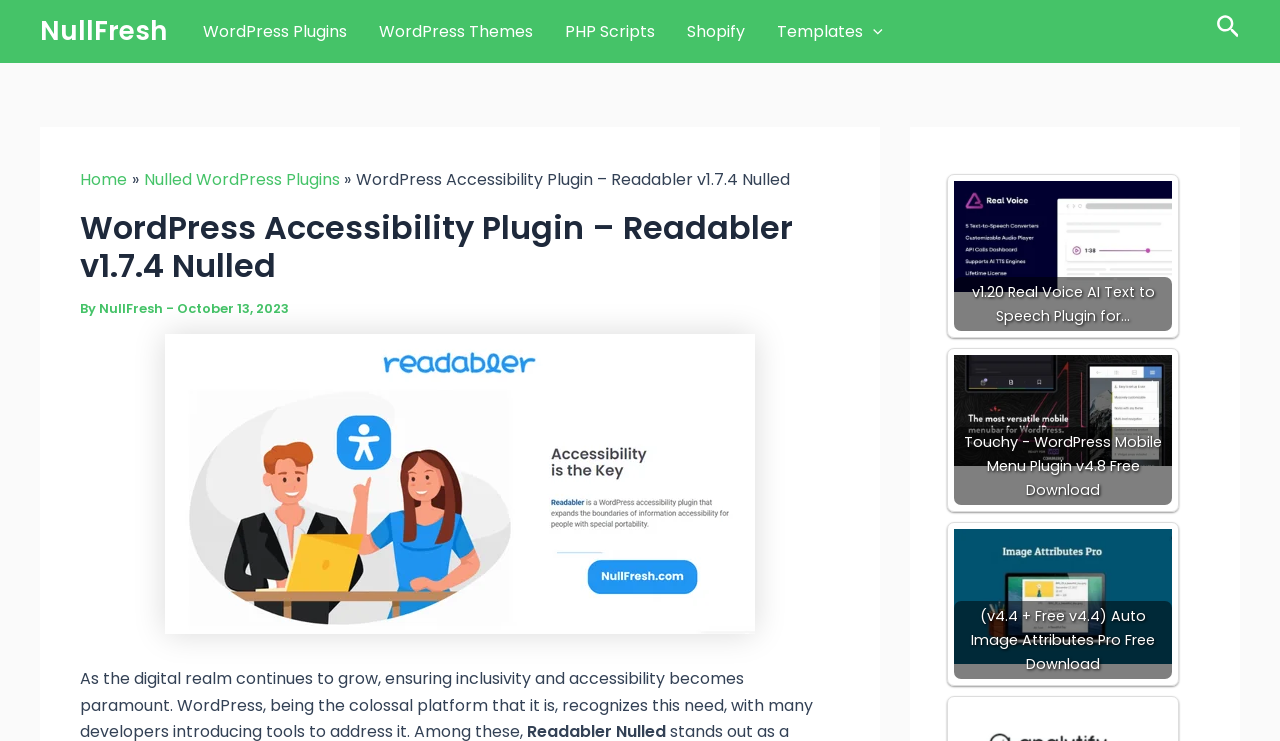Could you locate the bounding box coordinates for the section that should be clicked to accomplish this task: "Search using the search icon".

[0.95, 0.019, 0.969, 0.066]